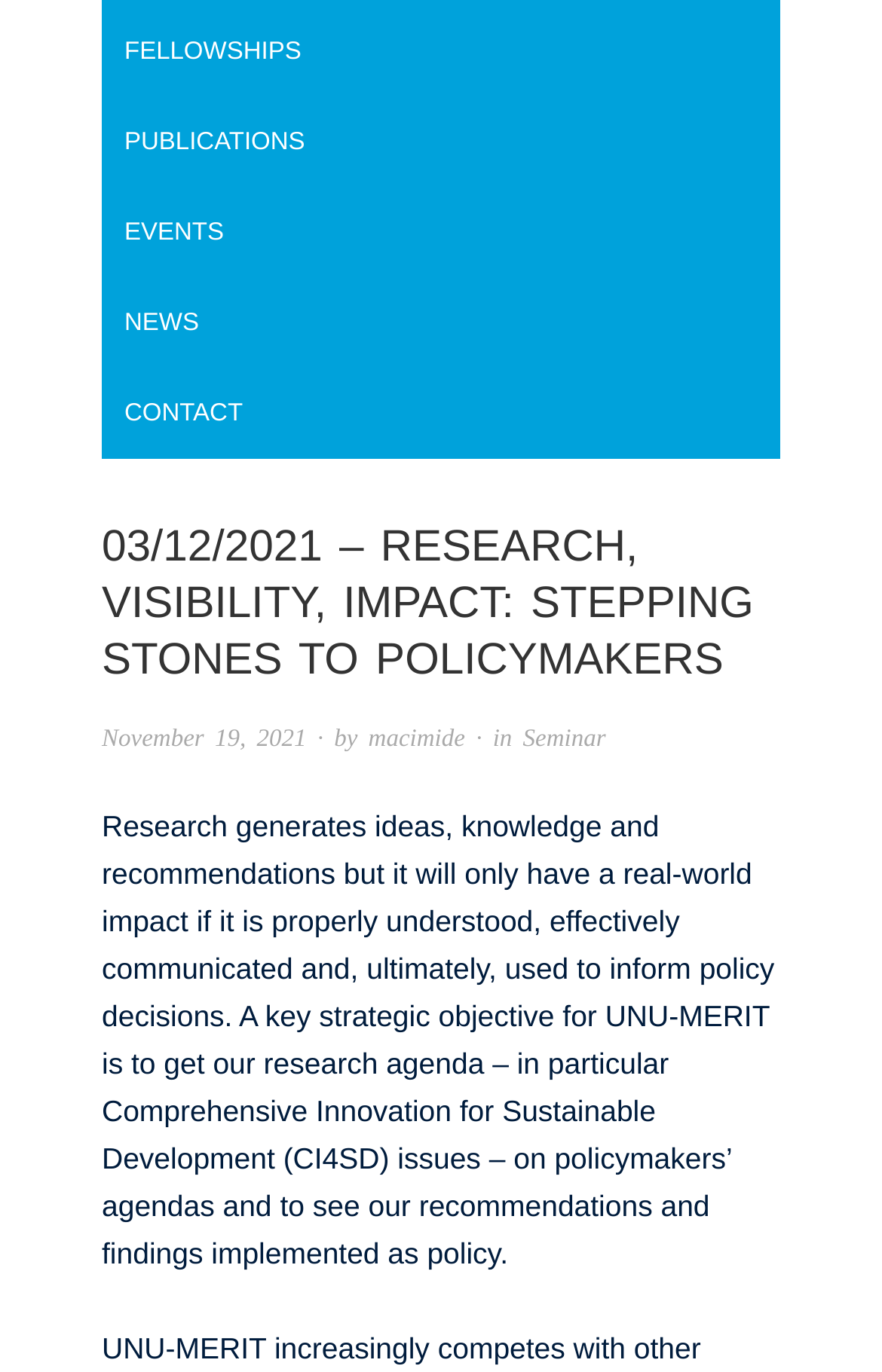Bounding box coordinates should be in the format (top-left x, top-left y, bottom-right x, bottom-right y) and all values should be floating point numbers between 0 and 1. Determine the bounding box coordinate for the UI element described as: November 19, 2021

[0.115, 0.528, 0.347, 0.548]